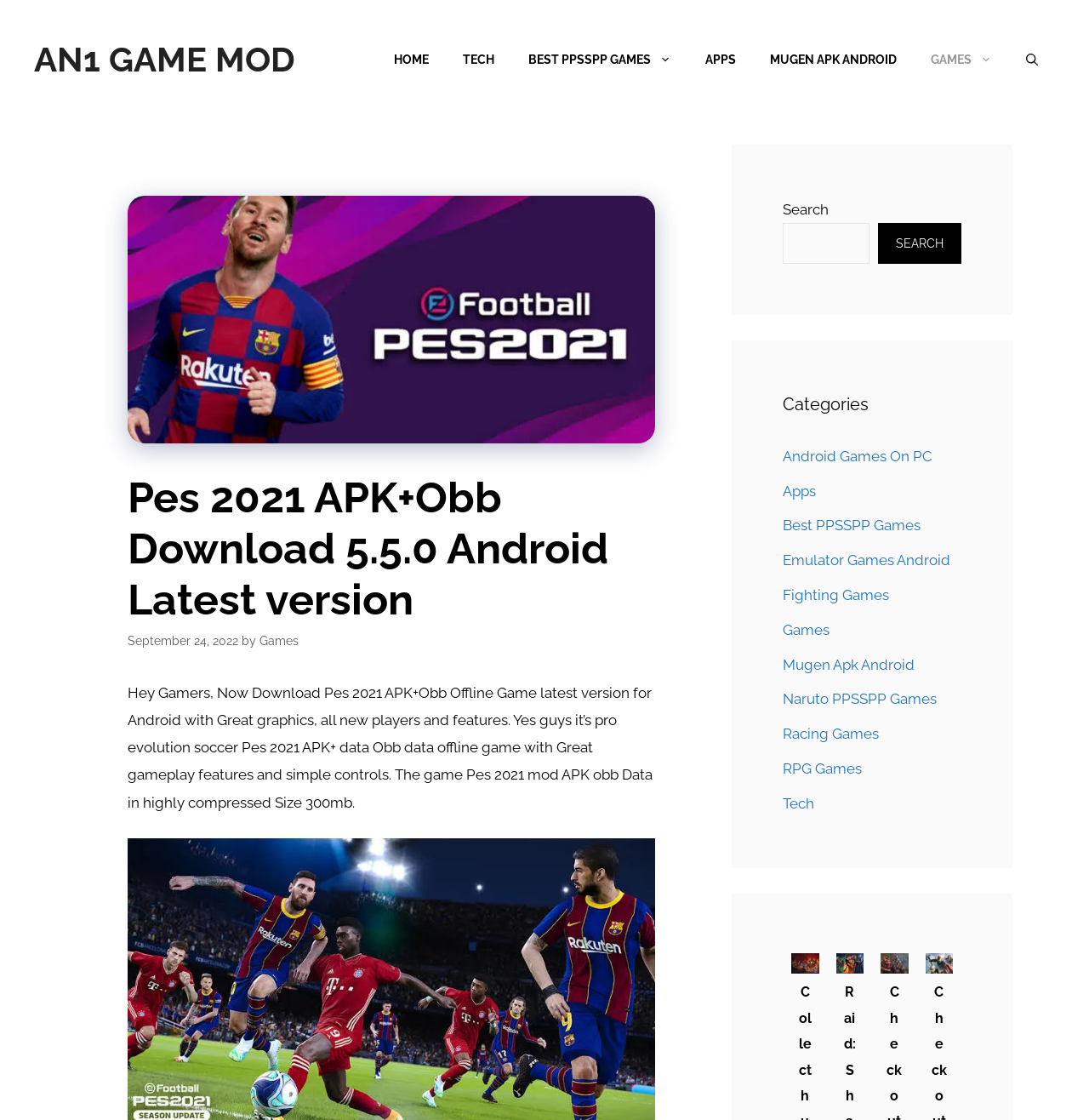Can you specify the bounding box coordinates of the area that needs to be clicked to fulfill the following instruction: "Search for a game"?

[0.719, 0.199, 0.798, 0.235]